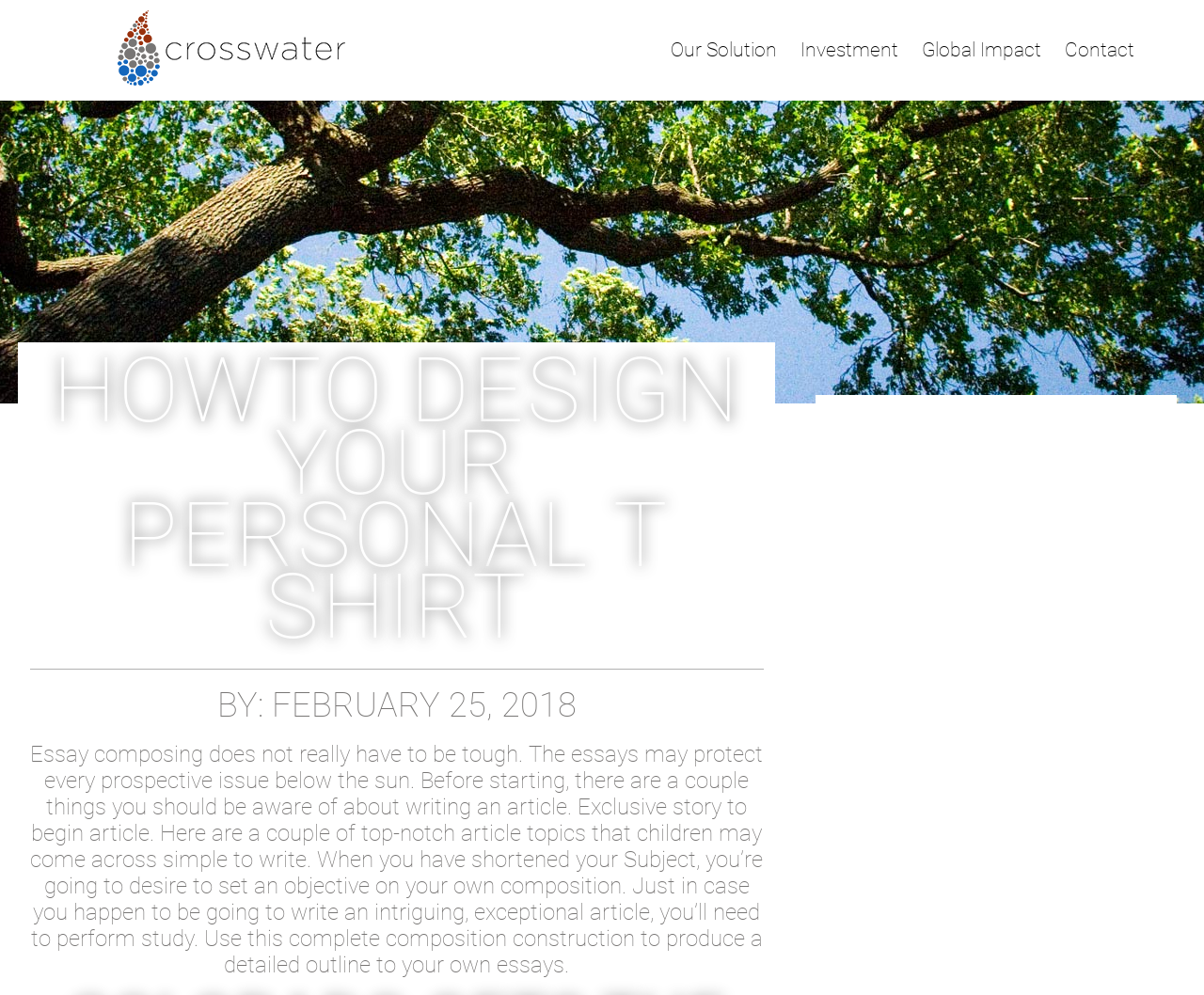Use the details in the image to answer the question thoroughly: 
What is the company name?

The company name can be found in the heading element at the top of the webpage, which is 'CROSSWATER SOLUTIONS'.